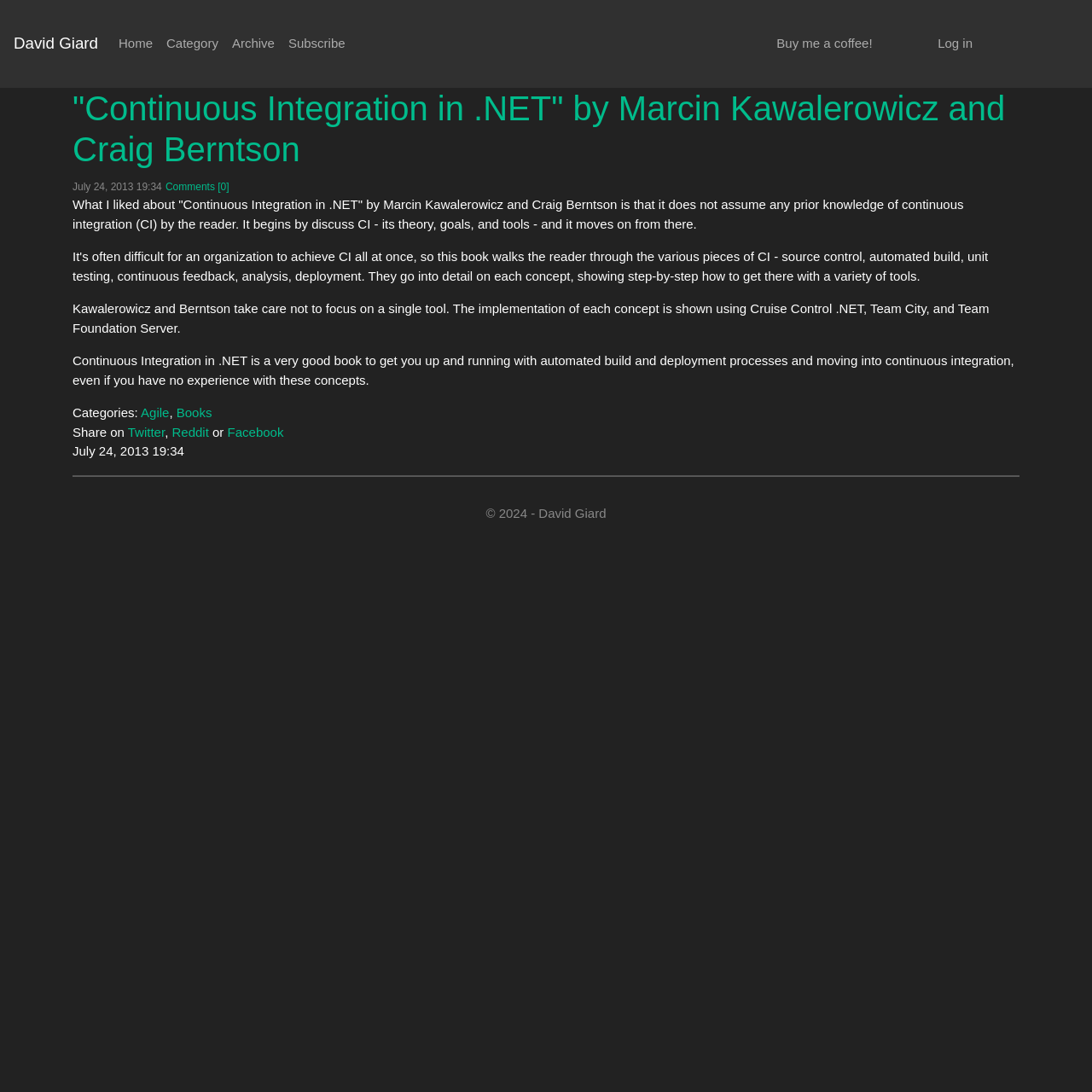Determine the bounding box coordinates of the region I should click to achieve the following instruction: "Buy me a coffee!". Ensure the bounding box coordinates are four float numbers between 0 and 1, i.e., [left, top, right, bottom].

[0.705, 0.025, 0.805, 0.055]